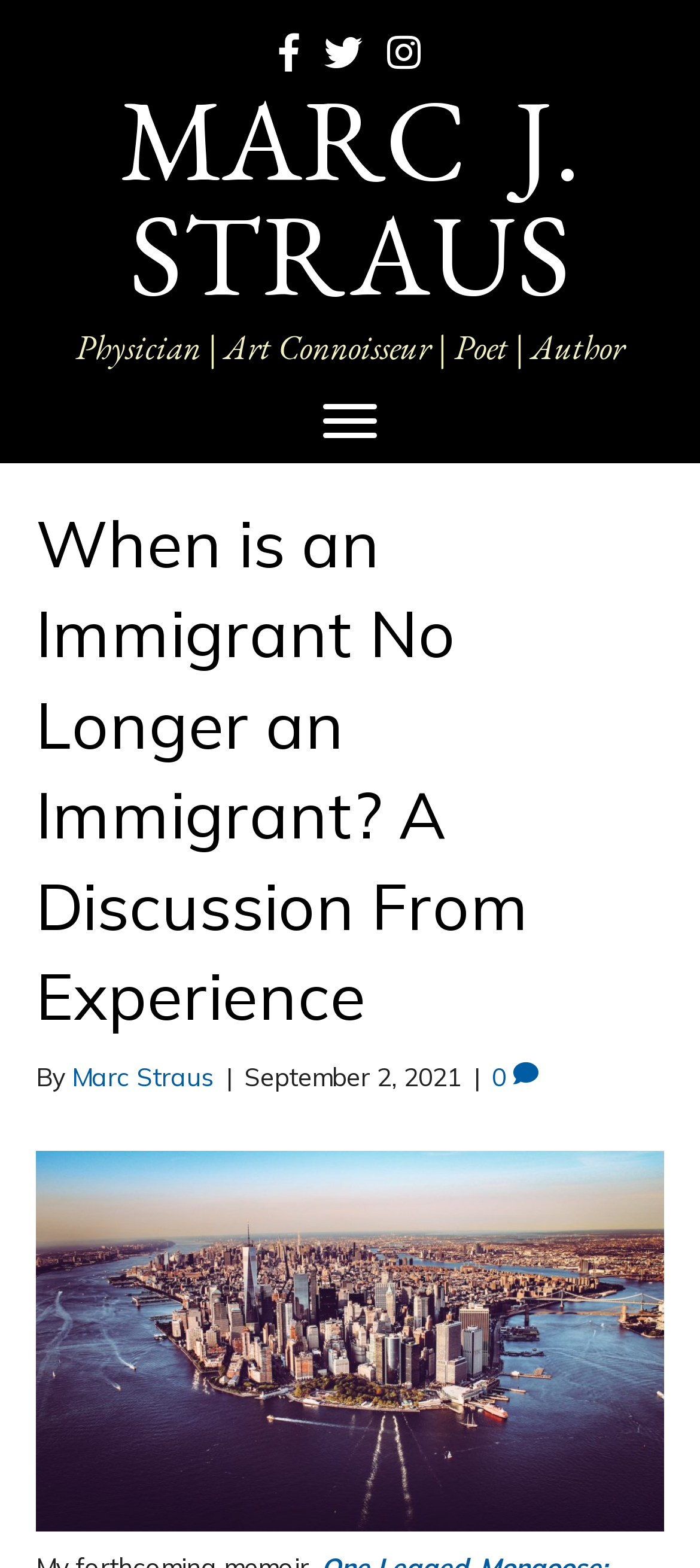Determine the main headline from the webpage and extract its text.

MARC  J. STRAUS